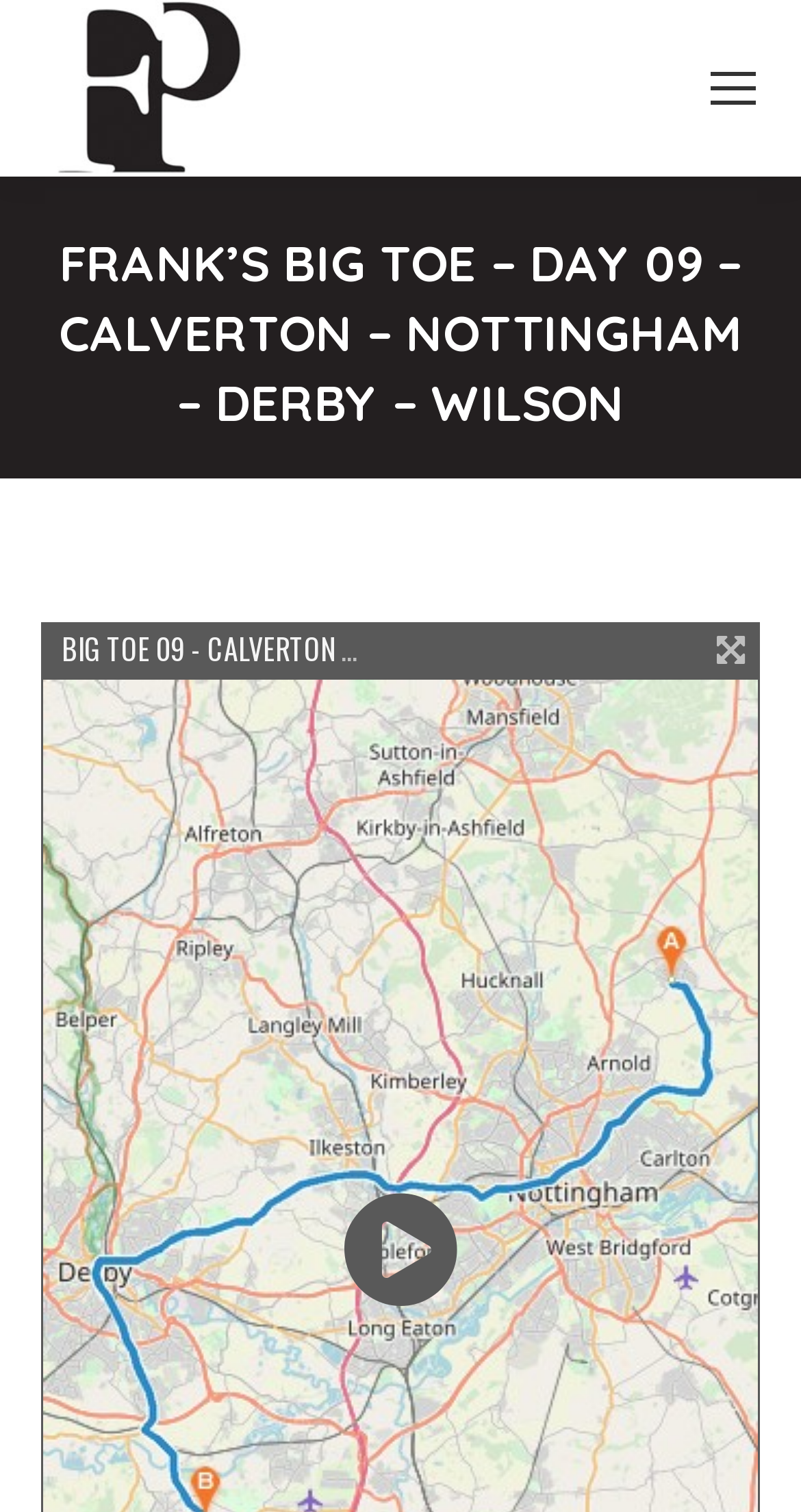Determine the bounding box coordinates (top-left x, top-left y, bottom-right x, bottom-right y) of the UI element described in the following text: aria-label="Mobile menu icon"

[0.882, 0.04, 0.949, 0.076]